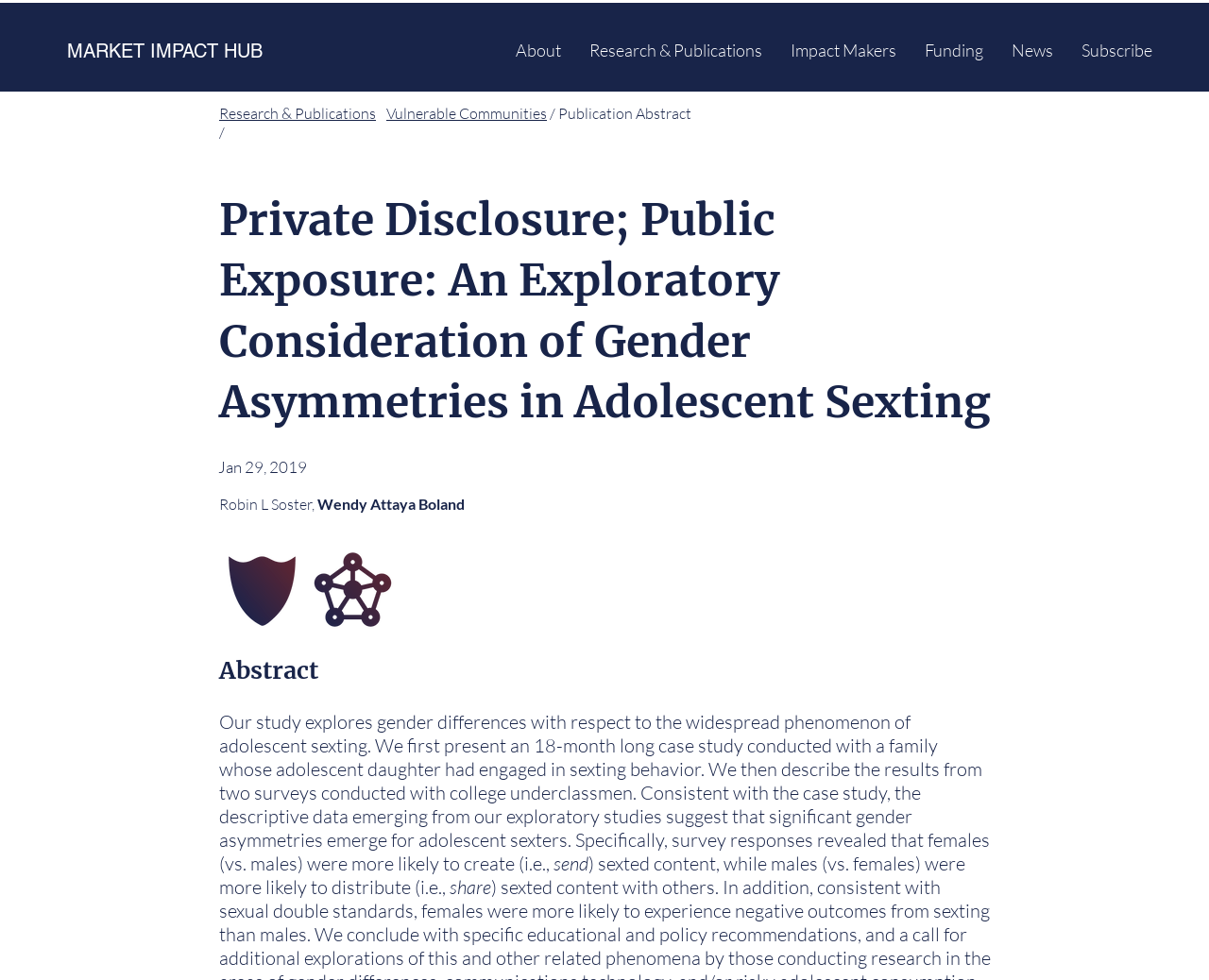Identify and extract the main heading of the webpage.

Private Disclosure; Public Exposure: An Exploratory Consideration of Gender Asymmetries in Adolescent Sexting